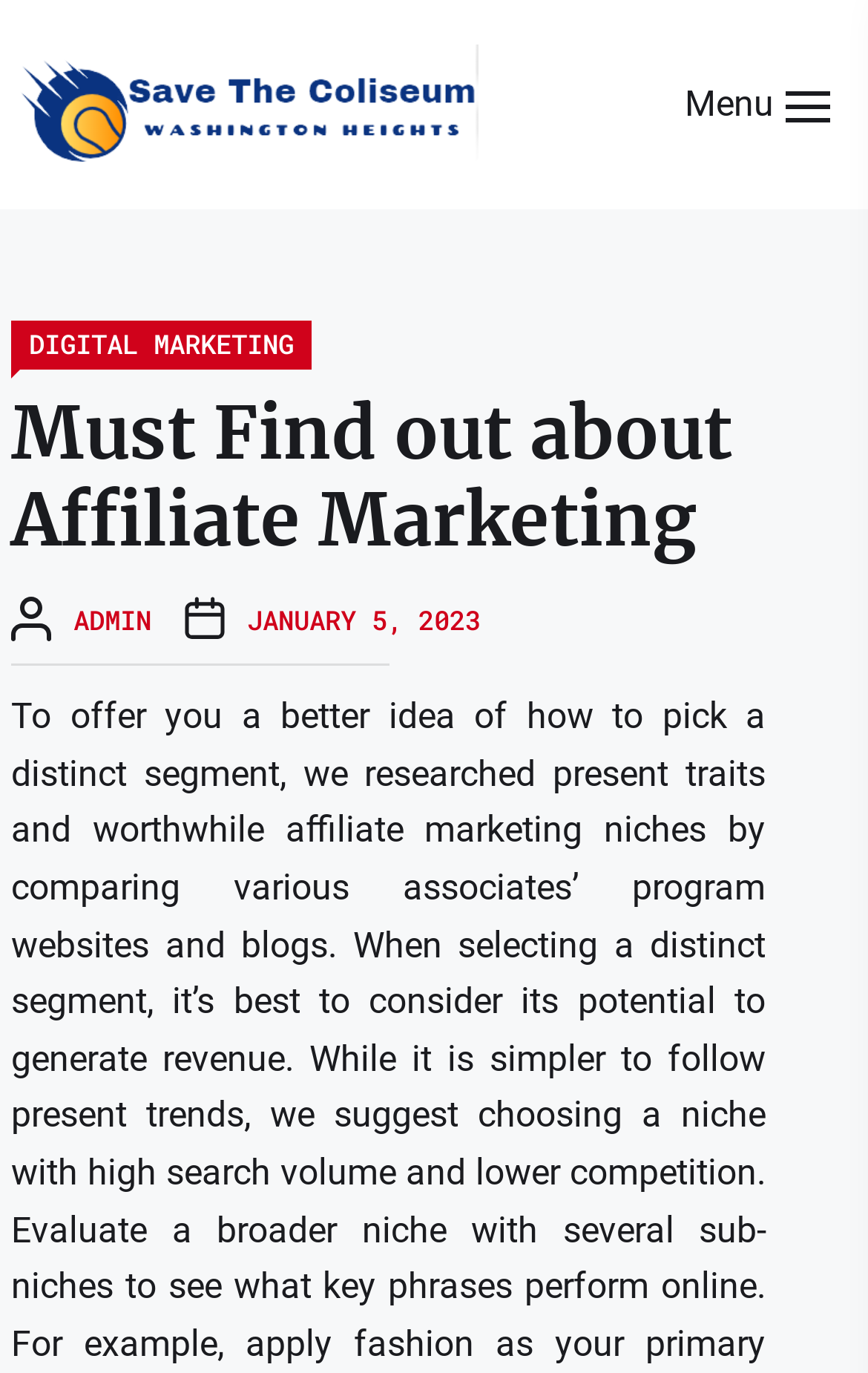What is the main topic of the webpage?
Please give a detailed and thorough answer to the question, covering all relevant points.

The main topic of the webpage can be inferred from the heading 'Must Find out about Affiliate Marketing', which suggests that the webpage is about affiliate marketing.